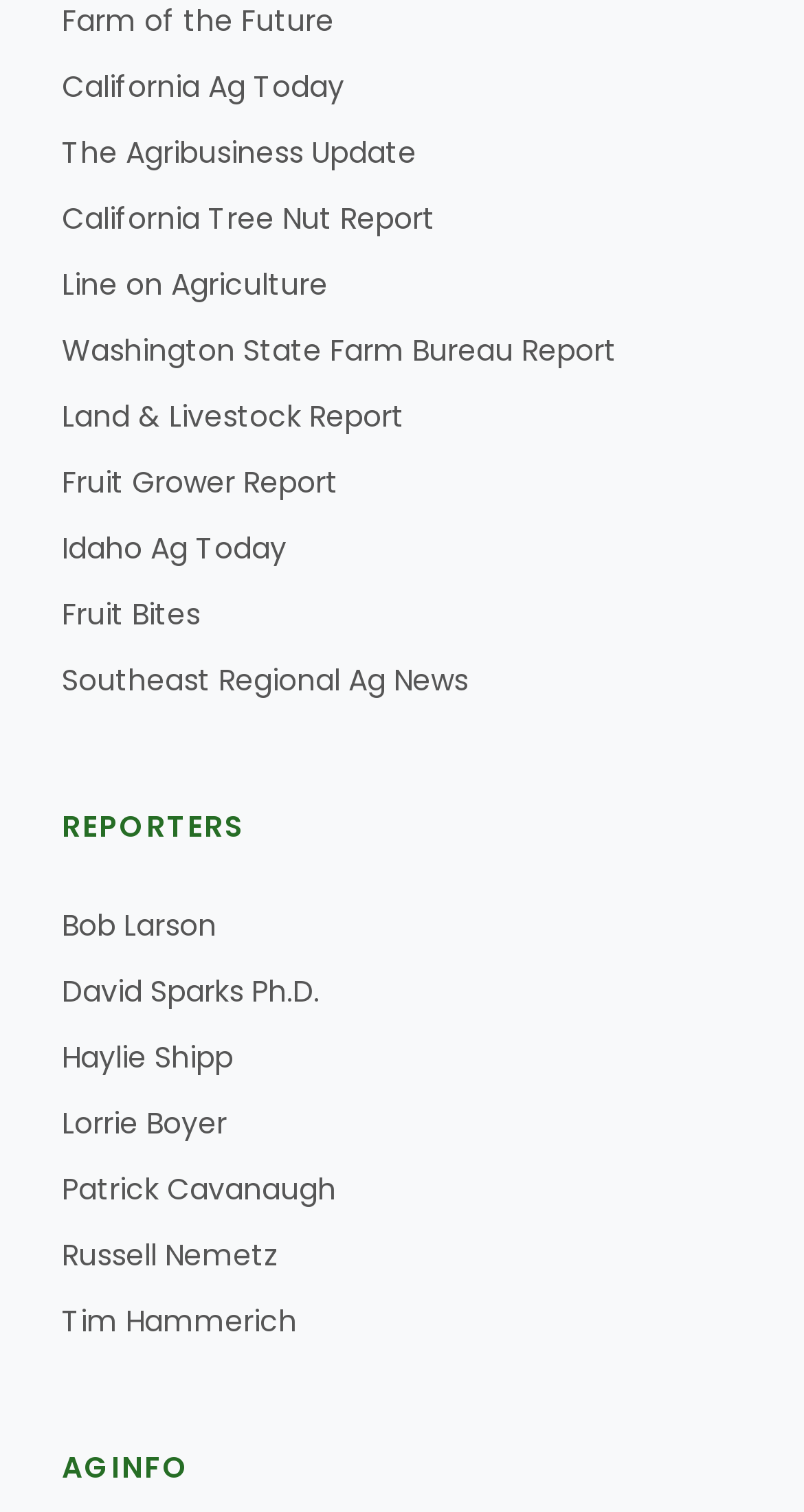Answer the question with a single word or phrase: 
What is the last link in the list of reporters?

Tim Hammerich